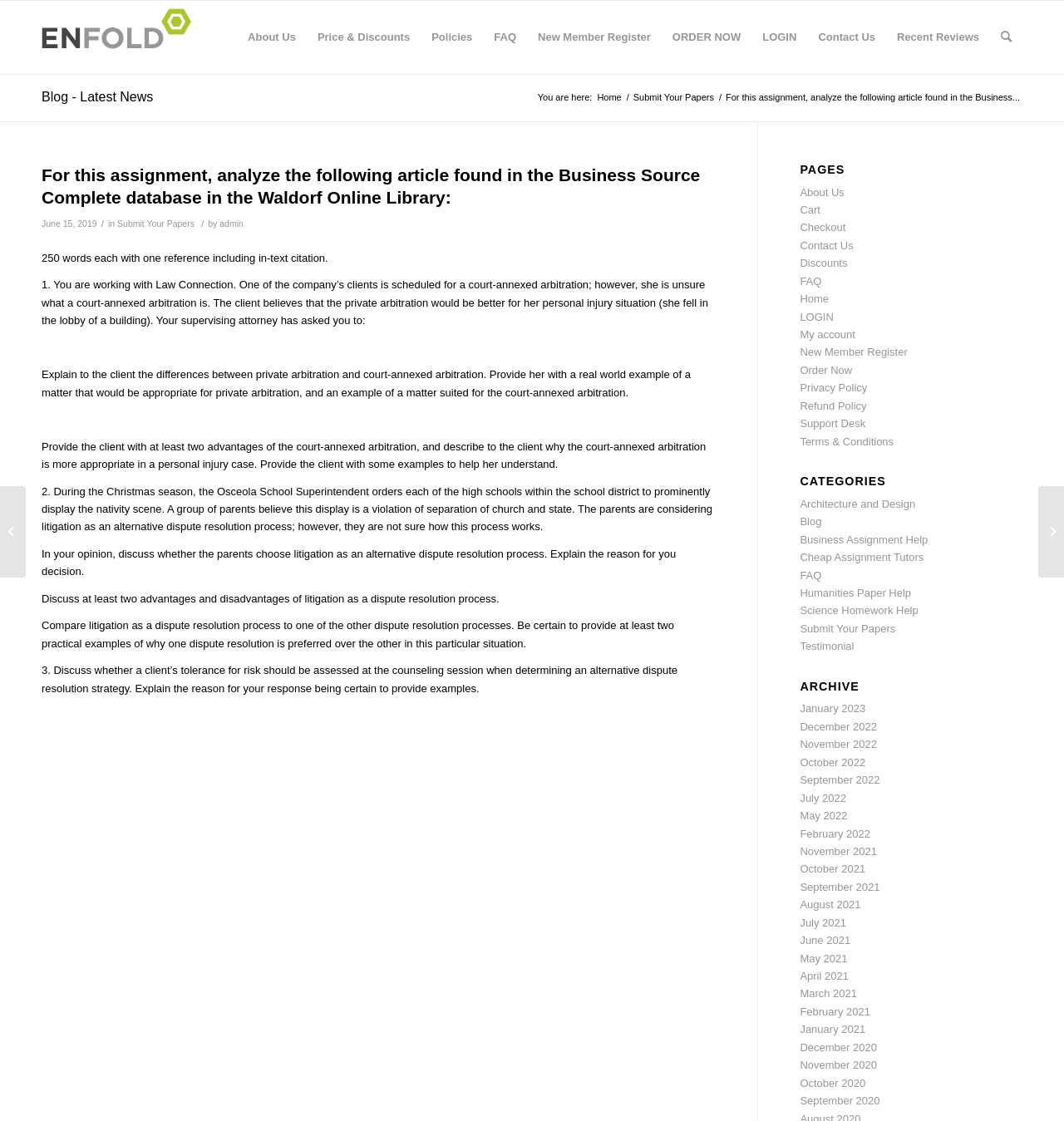Review the image closely and give a comprehensive answer to the question: What is the difference between private arbitration and court-annexed arbitration?

The article asks to explain the differences between private arbitration and court-annexed arbitration, but it does not provide a direct answer. However, it provides examples of matters suitable for each type of arbitration.